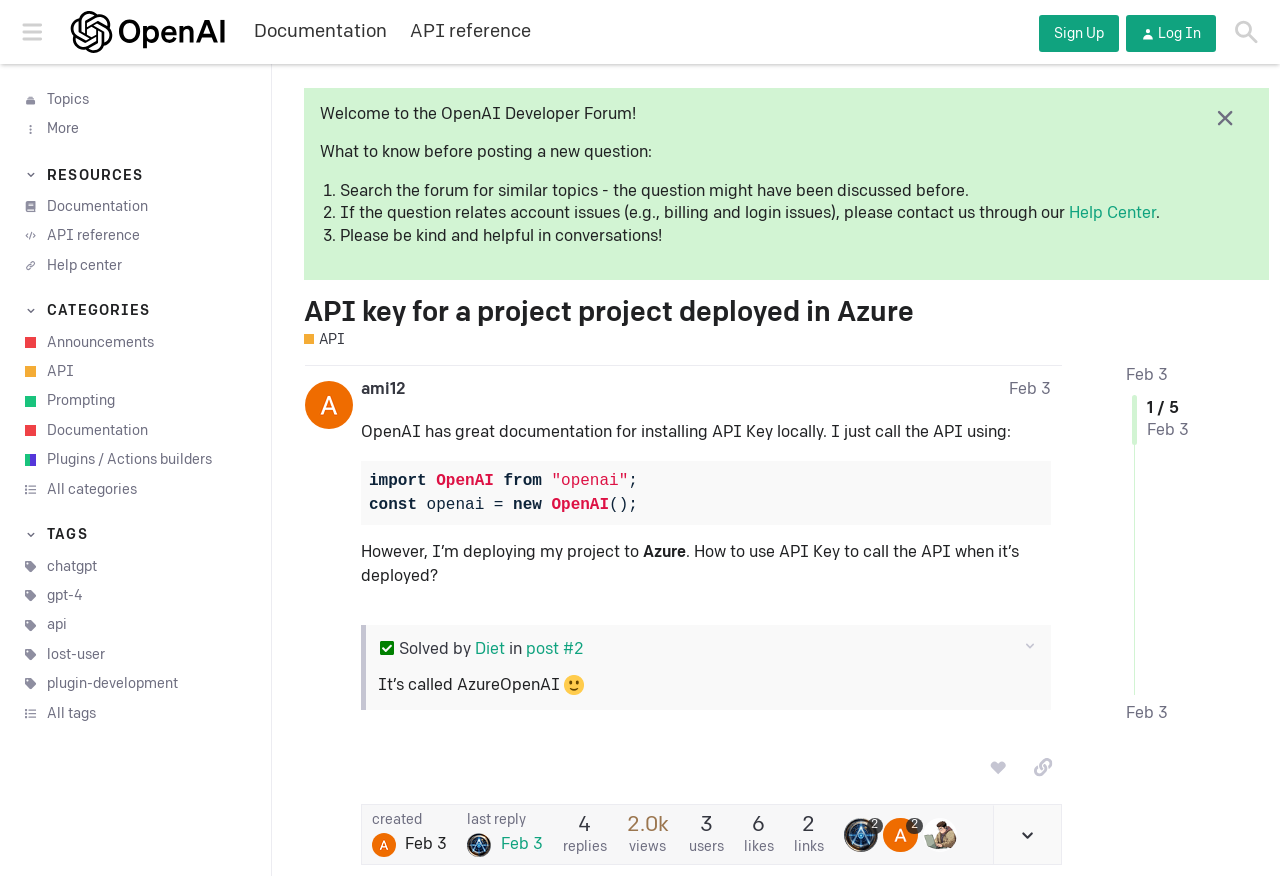Provide a brief response to the question below using one word or phrase:
What is the date of the topic posting?

Feb 3